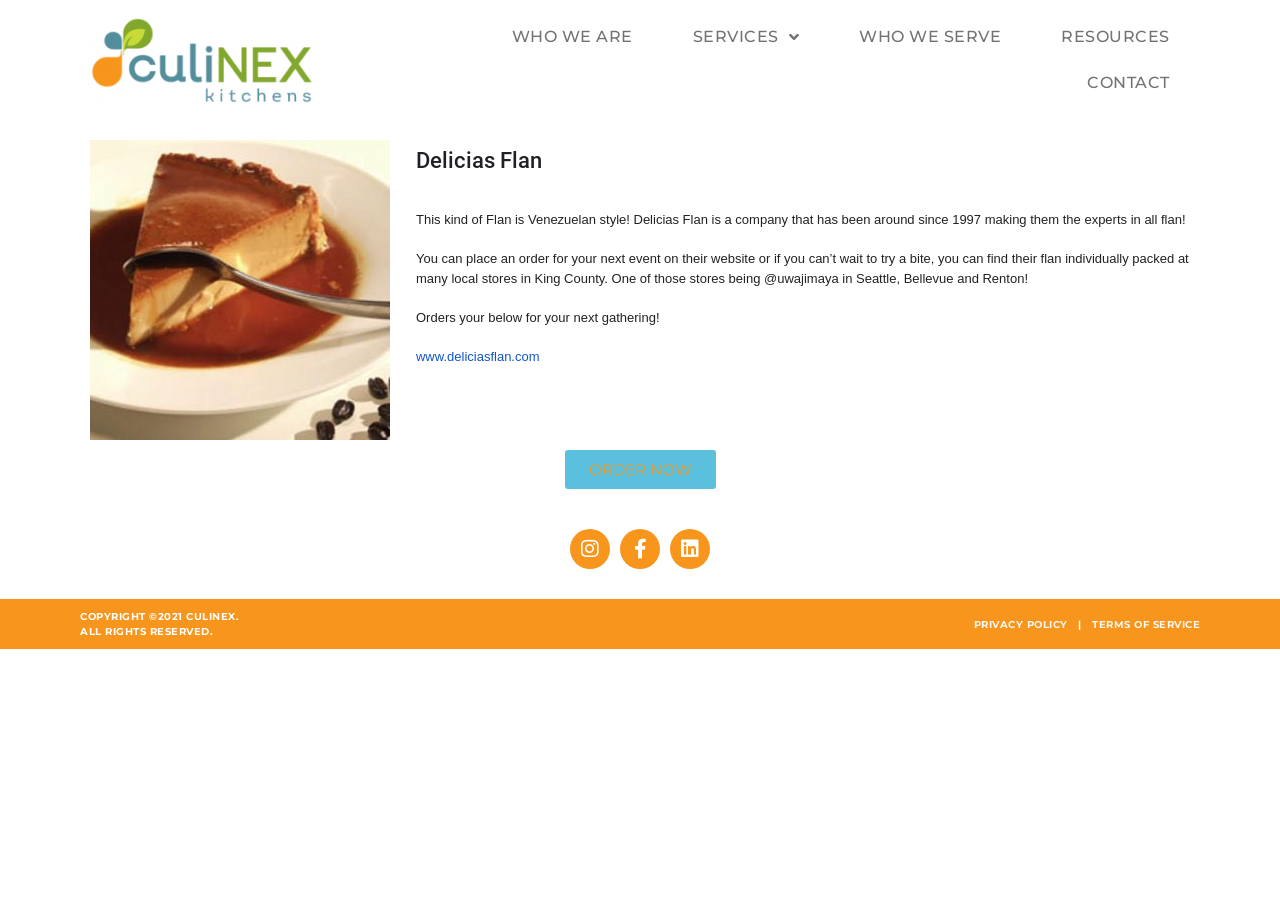Where can you find Delicias Flan products?
Look at the image and provide a detailed response to the question.

According to the webpage, you can find Delicias Flan products individually packed at many local stores in King County, including @uwajimaya in Seattle, Bellevue, and Renton.